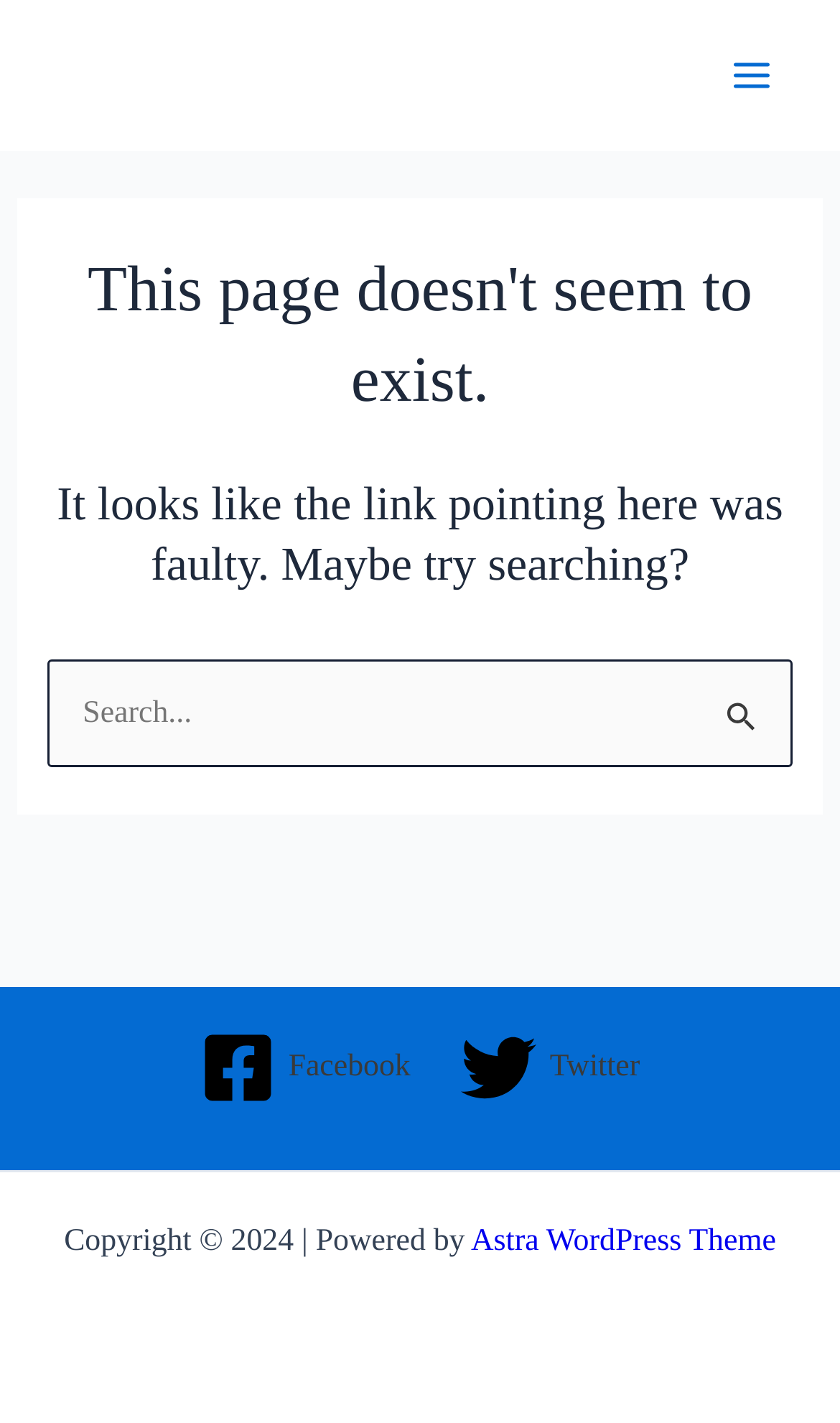Predict the bounding box for the UI component with the following description: "parent_node: Search for: value="Search"".

[0.827, 0.463, 0.942, 0.524]